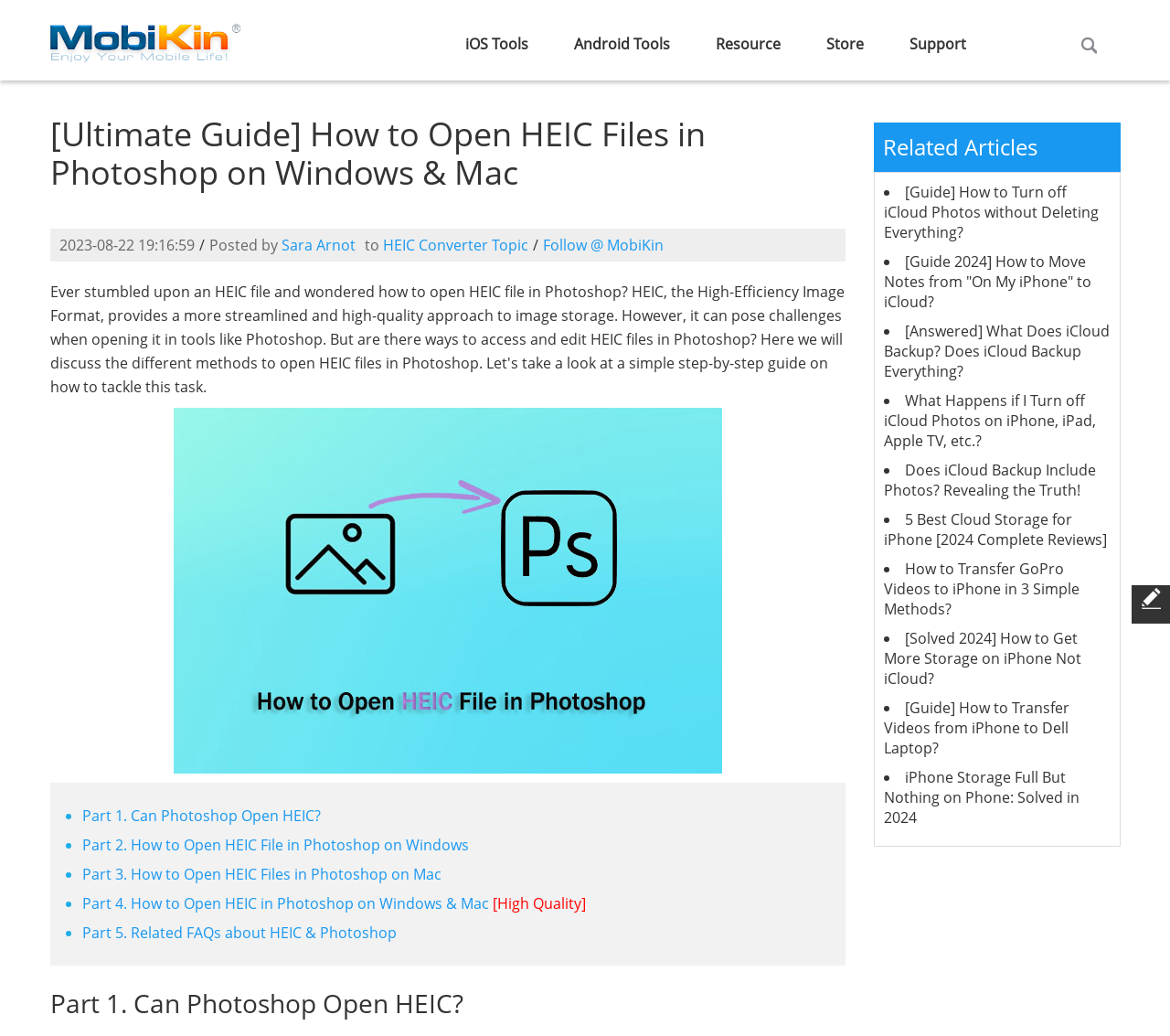Please provide a comprehensive answer to the question below using the information from the image: What is the format of the image on the webpage?

The image on the webpage is labeled as 'open heic file in photoshop', suggesting that it is an example of a HEIC file, which is the topic of the webpage.